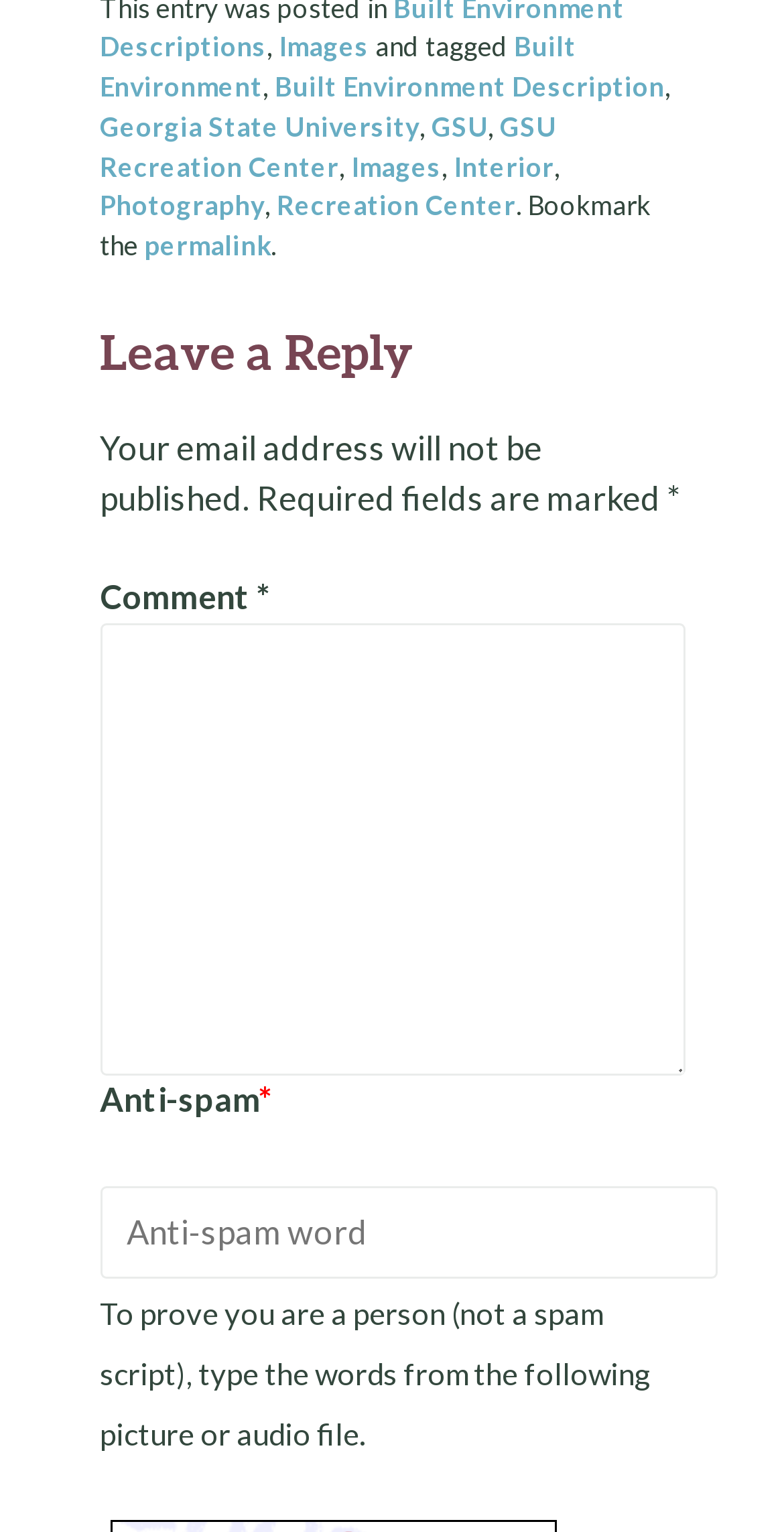What is the name of the university mentioned?
Please provide a full and detailed response to the question.

I found the answer by looking at the links on the webpage, specifically the one that says 'Georgia State University' which is located at coordinates [0.127, 0.072, 0.535, 0.093].